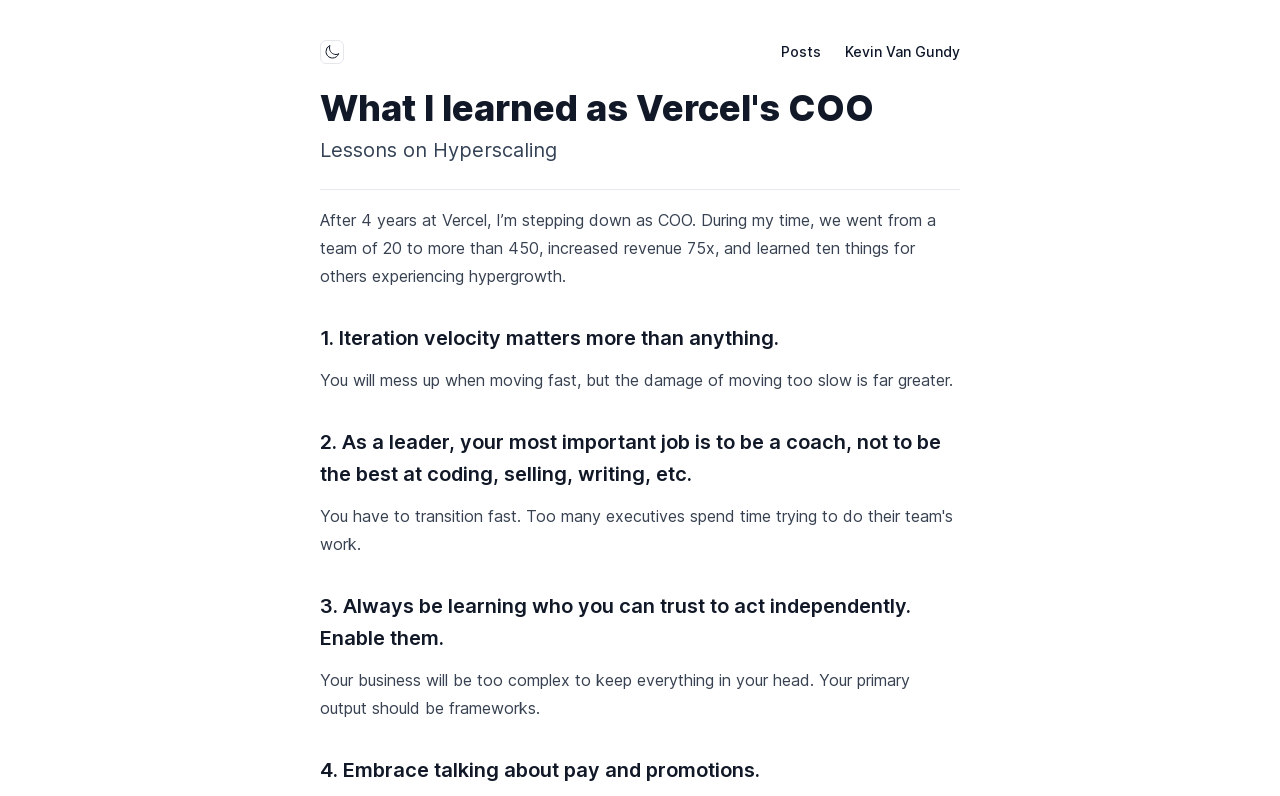Given the element description "Kevin Van Gundy" in the screenshot, predict the bounding box coordinates of that UI element.

[0.66, 0.054, 0.75, 0.075]